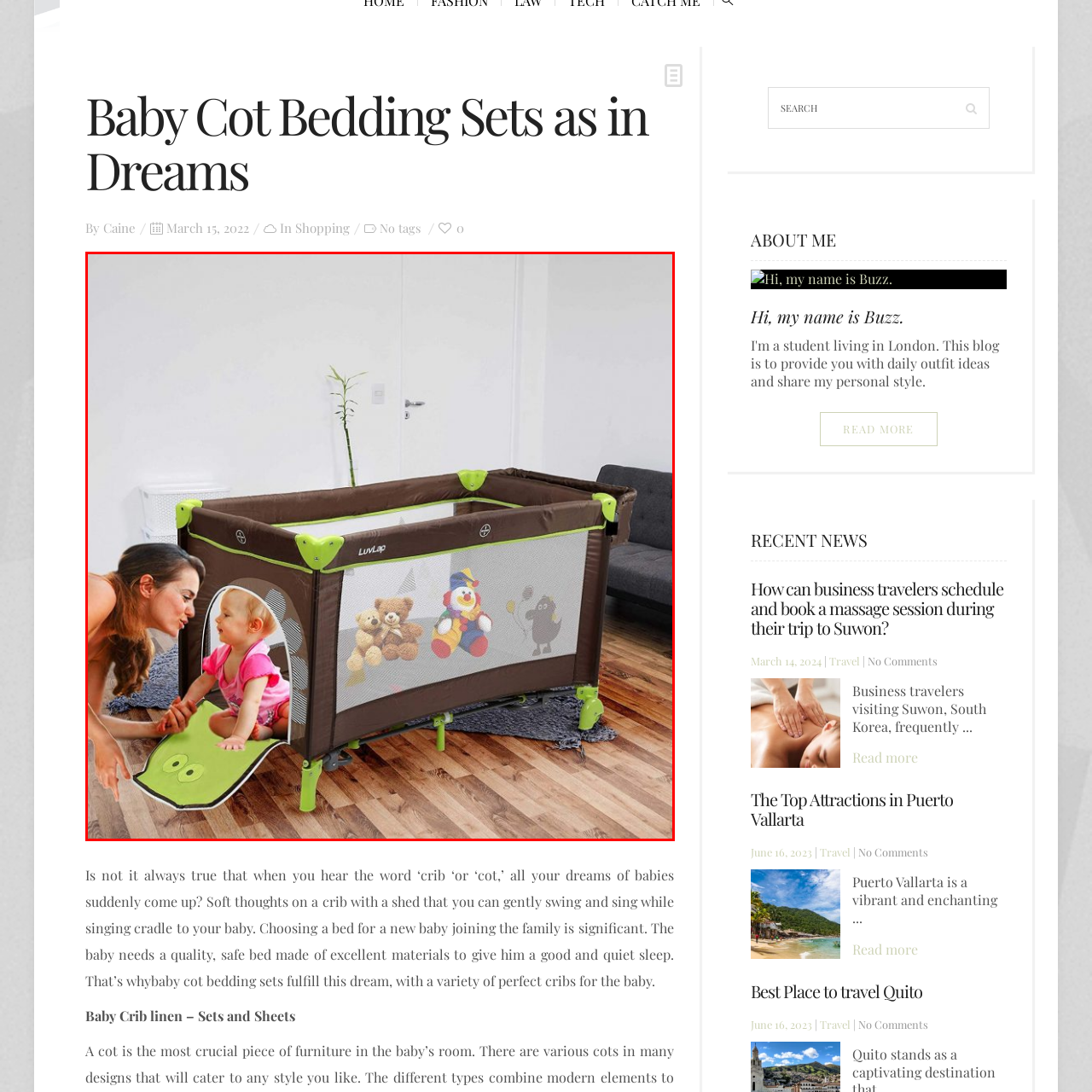Is the room in the background well-lit?
Focus on the part of the image marked with a red bounding box and deliver an in-depth answer grounded in the visual elements you observe.

The caption describes the background as a modern, airy room with light-colored walls, which suggests that the room is well-lit and has a bright atmosphere.